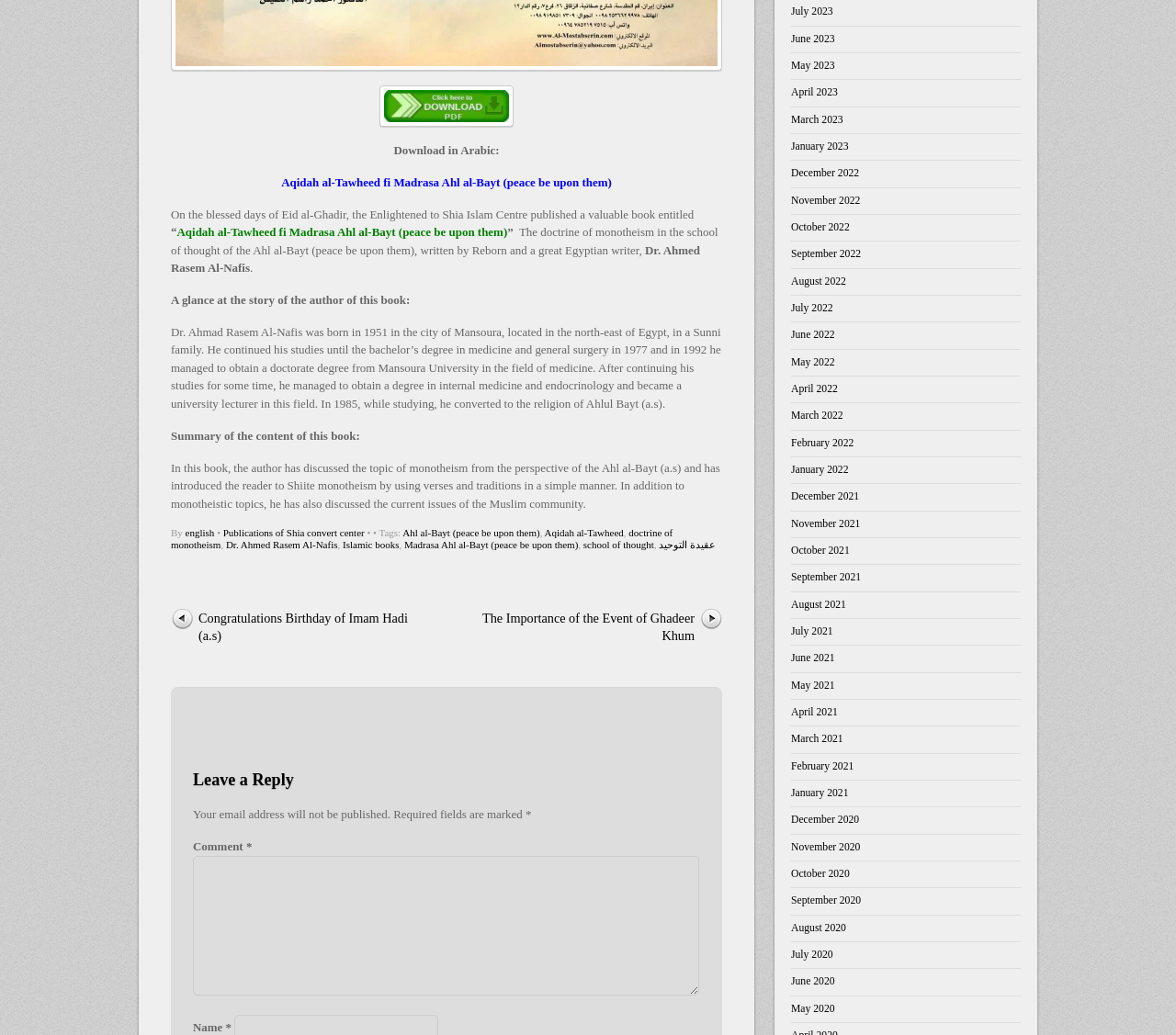From the screenshot, find the bounding box of the UI element matching this description: "parent_node: Comment * name="comment"". Supply the bounding box coordinates in the form [left, top, right, bottom], each a float between 0 and 1.

[0.164, 0.827, 0.595, 0.962]